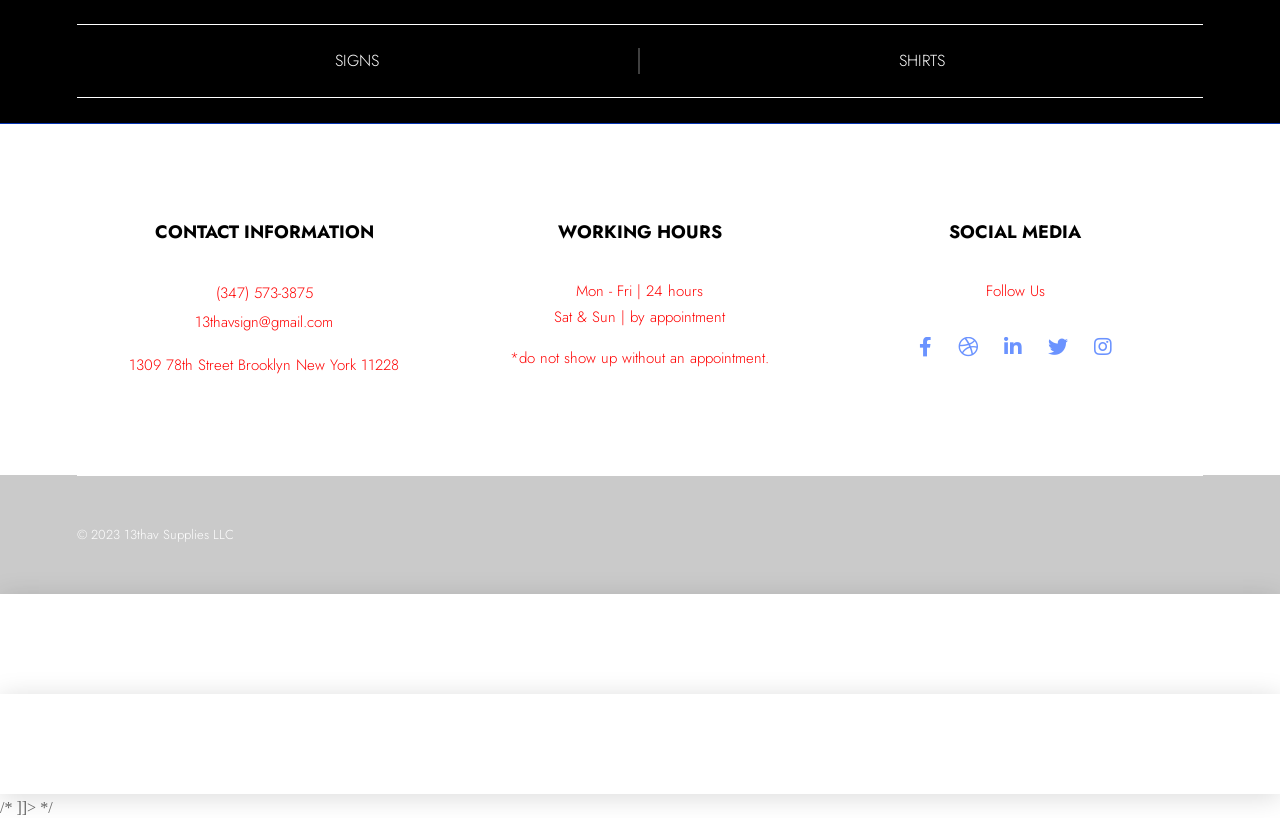Use the information in the screenshot to answer the question comprehensively: What are the working hours on Saturday and Sunday?

The working hours can be found in the 'WORKING HOURS' section, which has a child heading element stating 'Sat & Sun | by appointment'.